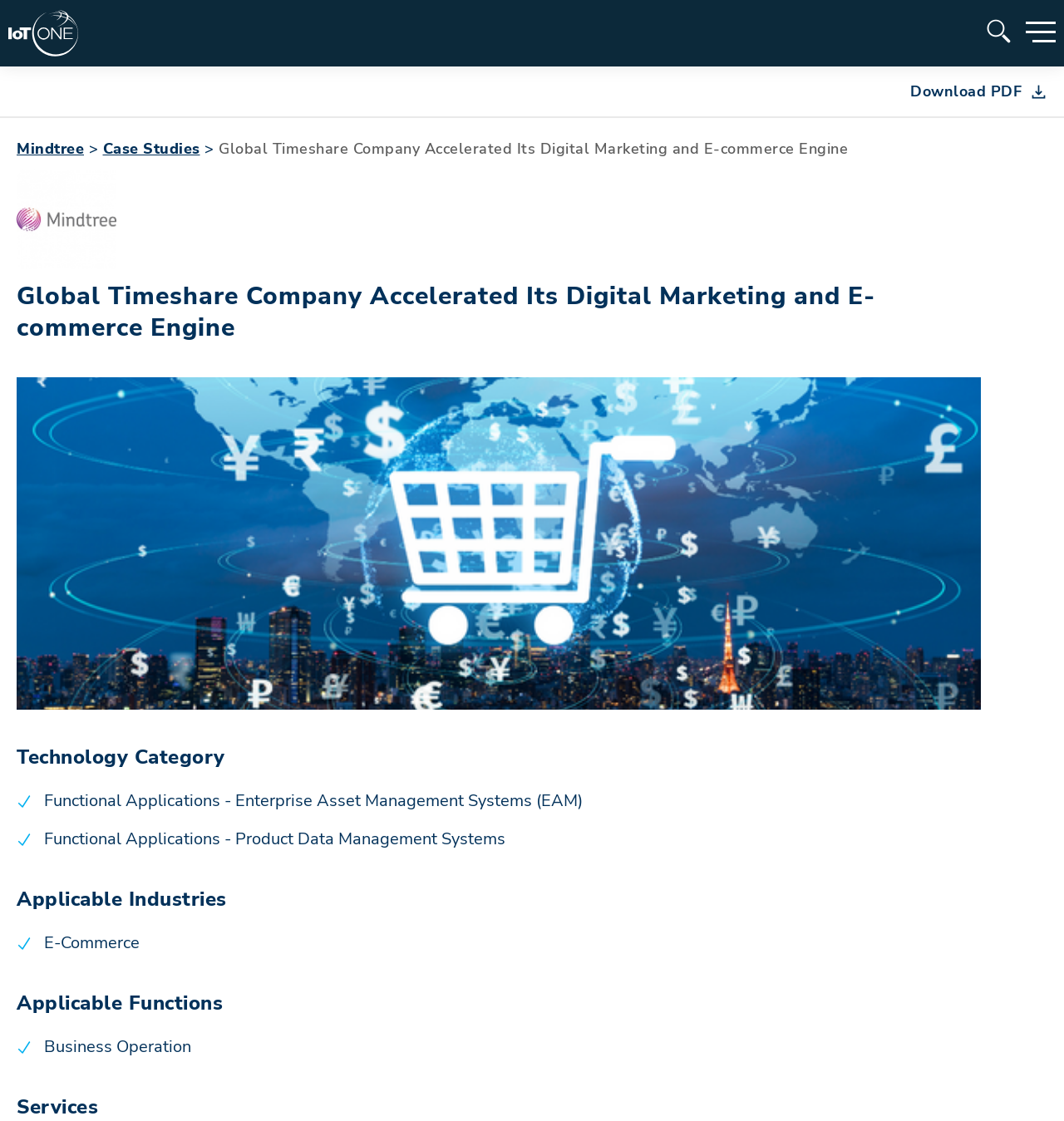Find the bounding box of the UI element described as: "Mindtree". The bounding box coordinates should be given as four float values between 0 and 1, i.e., [left, top, right, bottom].

[0.016, 0.124, 0.079, 0.142]